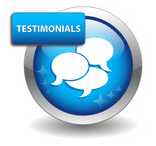Provide a comprehensive description of the image.

The image features a round button with a glossy blue background, prominently displaying three speech bubbles, symbolizing conversation and feedback. Above these bubbles, a rectangular label reads "TESTIMONIALS" in bold text, suggesting that this button leads to a section showcasing user experiences and endorsements. This design conveys a welcoming and engaging atmosphere, inviting users to explore positive reflections on a service known for enhancing trading efficiency and user satisfaction. The overall aesthetic of the button emphasizes trust and communication through visual representation, encouraging interaction with the testimonials section.